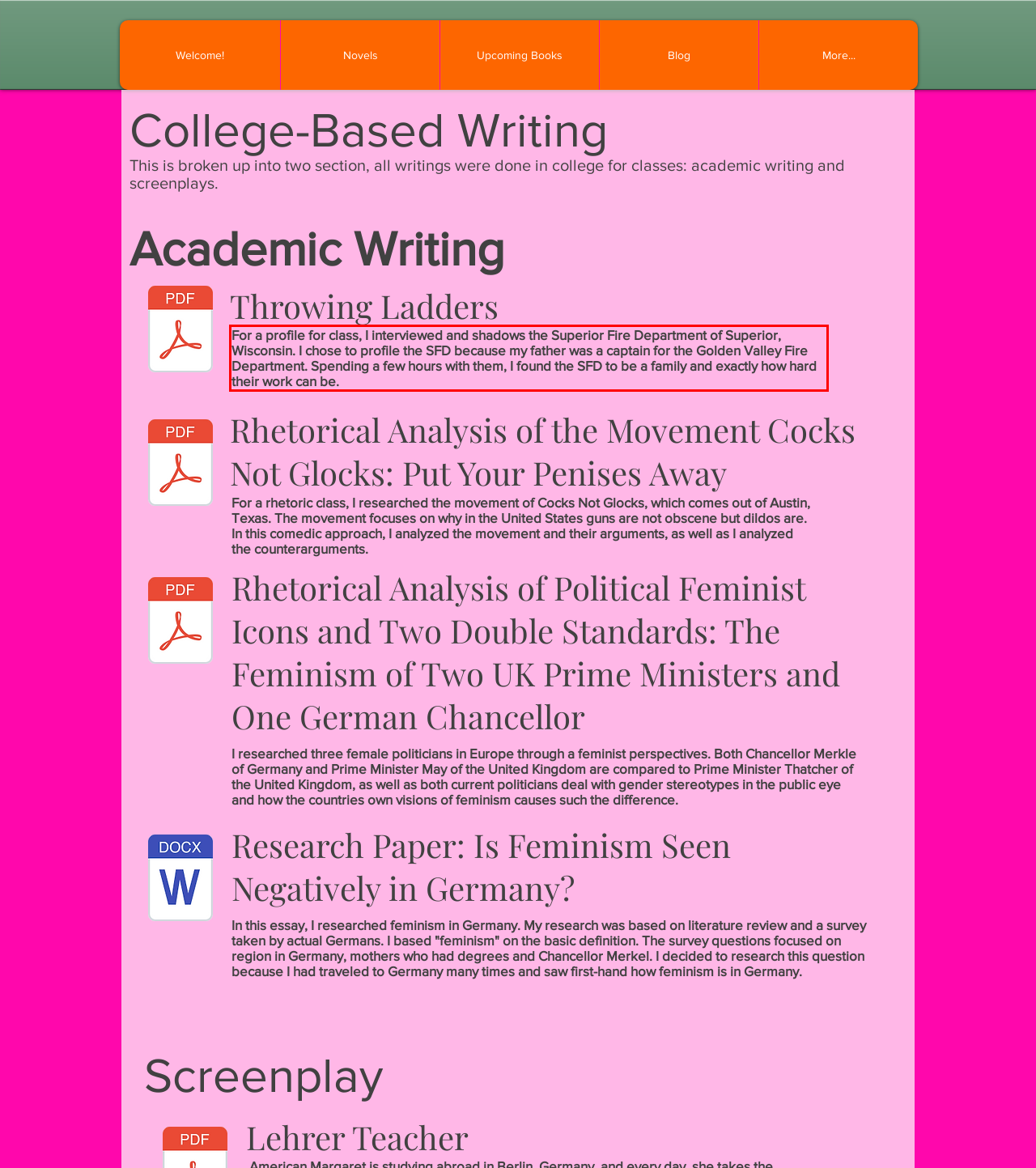Please look at the screenshot provided and find the red bounding box. Extract the text content contained within this bounding box.

For a profile for class, I interviewed and shadows the Superior Fire Department of Superior, Wisconsin. I chose to profile the SFD because my father was a captain for the Golden Valley Fire Department. Spending a few hours with them, I found the SFD to be a family and exactly how hard their work can be.